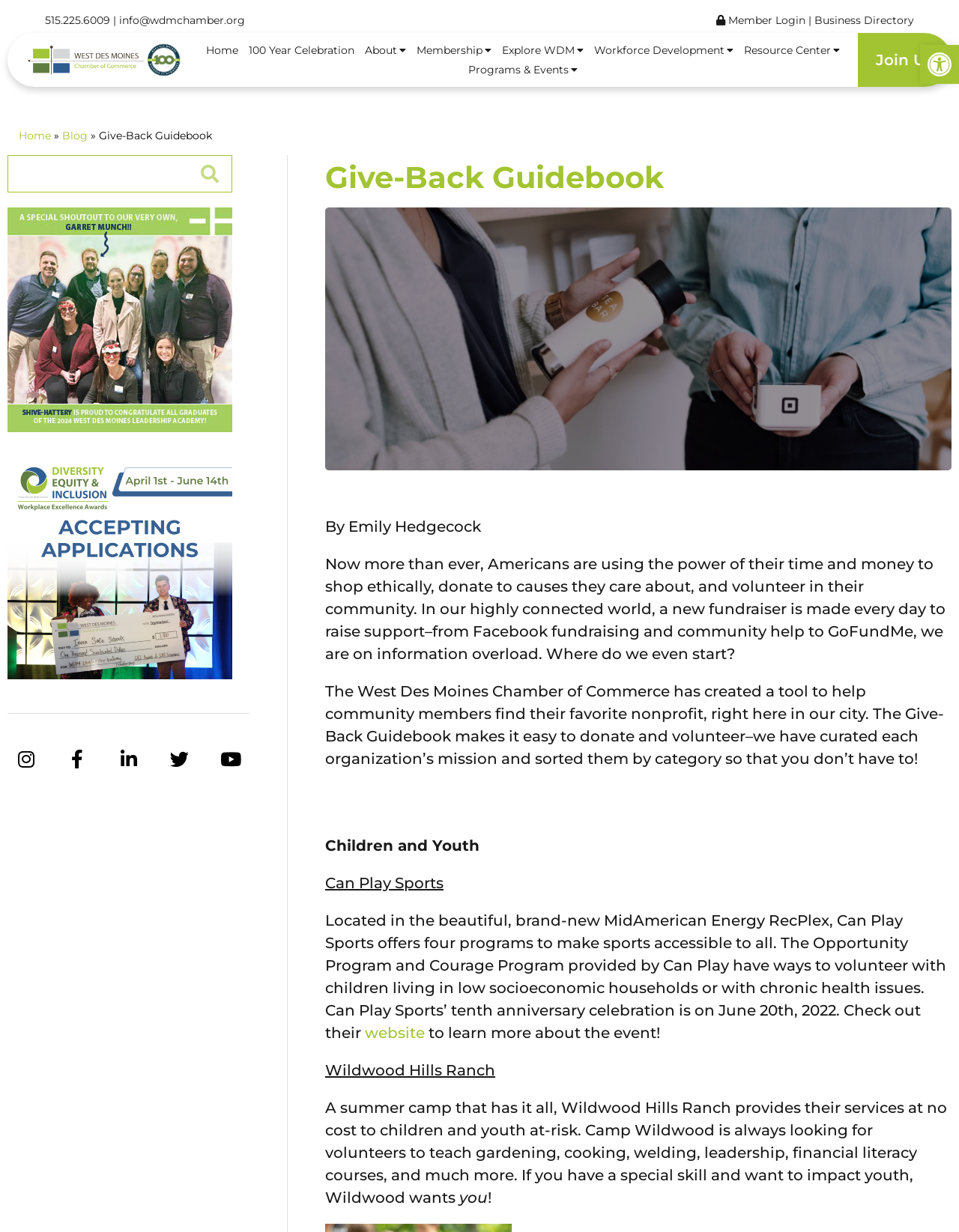Provide an in-depth caption for the contents of the webpage.

The webpage is about the "Give-Back Guidebook" by the West Des Moines Chamber of Commerce. At the top, there is a toolbar with an accessibility tool icon and a link to open the toolbar. Below that, there is a heading with the chamber's contact information, including a phone number and email address.

The main navigation menu is located below the contact information, with links to "Member Login", "Business Directory", and other pages. There is also a search bar on the top right side of the page.

The main content of the page is divided into sections. The first section has a heading "Give-Back Guidebook" and an image below it. The text in this section explains the purpose of the guidebook, which is to help community members find and support local non-profit organizations.

Below this section, there are categories of non-profit organizations, such as "Children and Youth". Under each category, there are descriptions of specific organizations, including their missions and ways to volunteer or donate. For example, "Can Play Sports" is an organization that offers sports programs for children and has volunteer opportunities. Another organization is "Wildwood Hills Ranch", a summer camp that provides services at no cost to children and youth at-risk and is looking for volunteers to teach various skills.

On the right side of the page, there are links to social media platforms, including Instagram, Facebook, LinkedIn, Twitter, and YouTube. There is also a section with links to other pages, including "Home", "100 Year Celebration", "About", "Membership", "Explore WDM", "Workforce Development", "Resource Center", and "Programs & Events".